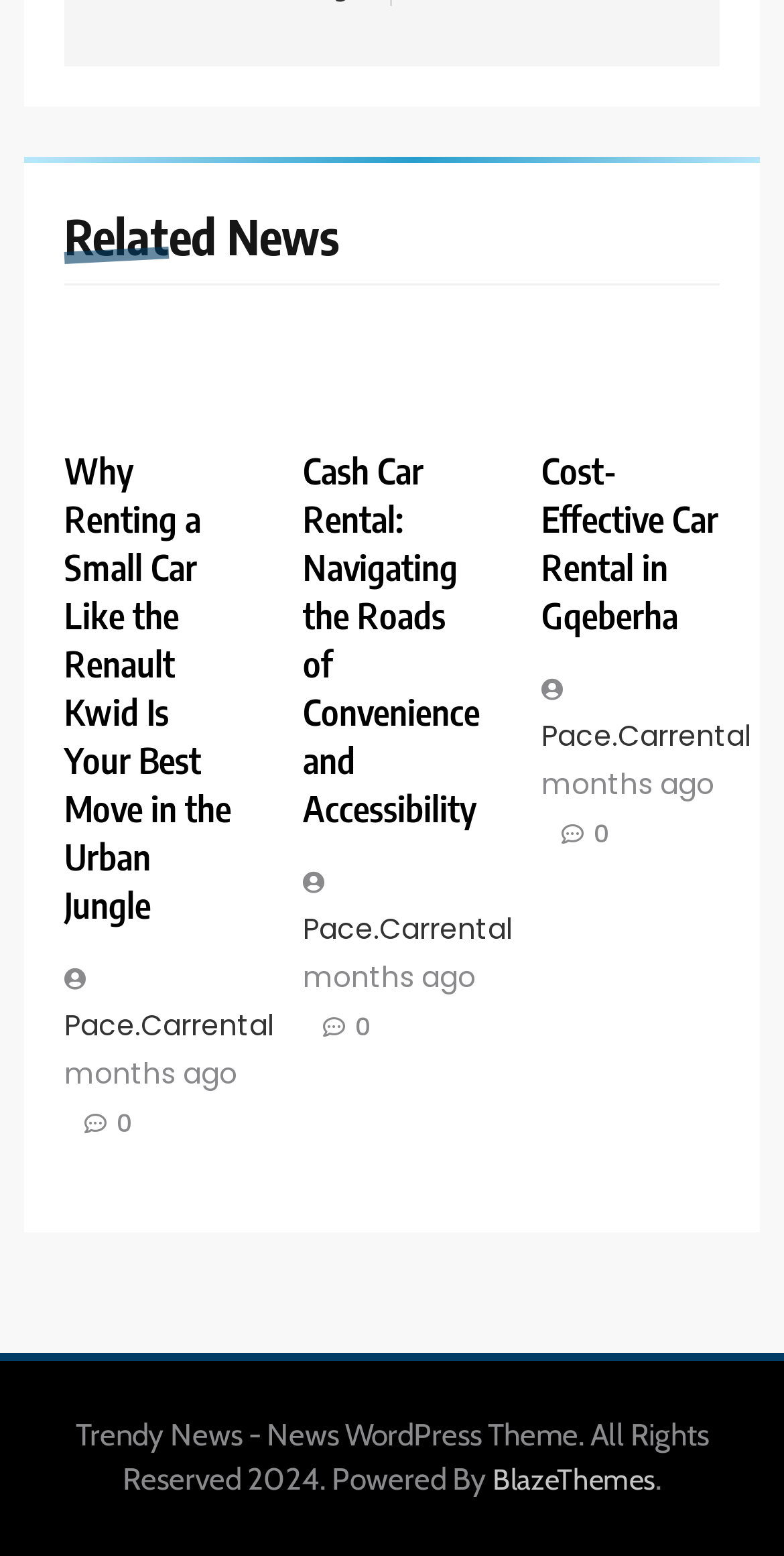Predict the bounding box coordinates of the area that should be clicked to accomplish the following instruction: "Select the 'ADDITIONAL INFORMATION' tab". The bounding box coordinates should consist of four float numbers between 0 and 1, i.e., [left, top, right, bottom].

None